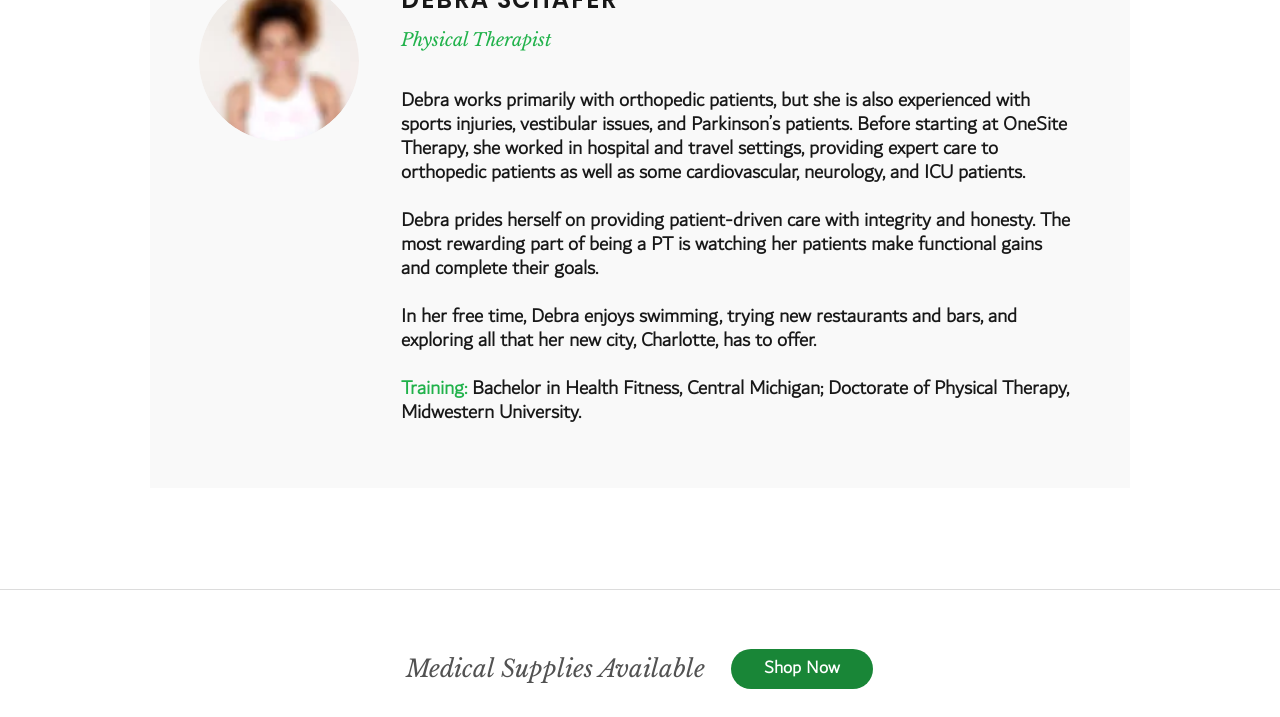Calculate the bounding box coordinates of the UI element given the description: "Sororities".

None